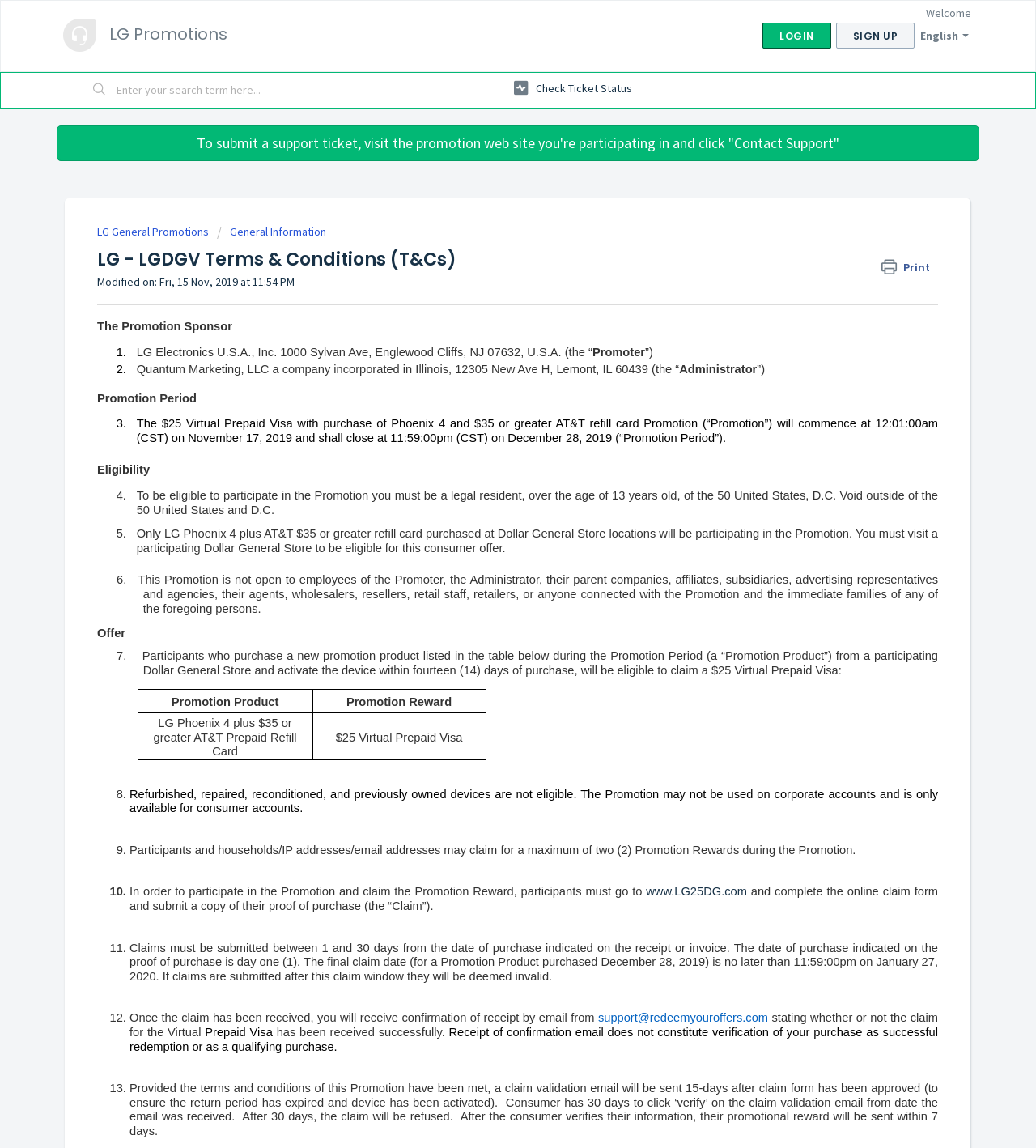Using the format (top-left x, top-left y, bottom-right x, bottom-right y), provide the bounding box coordinates for the described UI element. All values should be floating point numbers between 0 and 1: www.LG25DG.com

[0.624, 0.771, 0.721, 0.782]